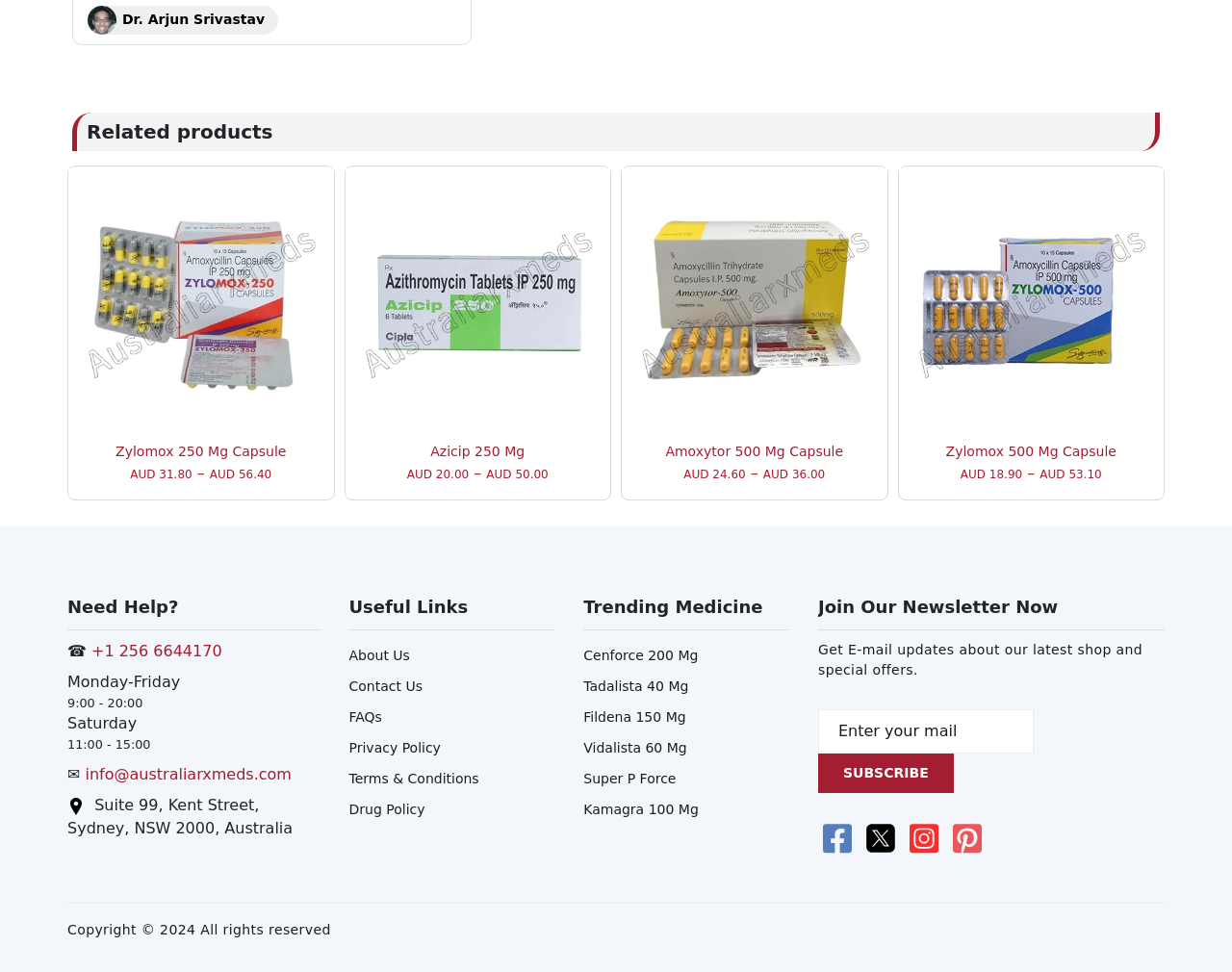What is the price range of Zylomox 250 Mg Capsule?
Examine the image and give a concise answer in one word or a short phrase.

AUD$31.80 – AUD$56.40